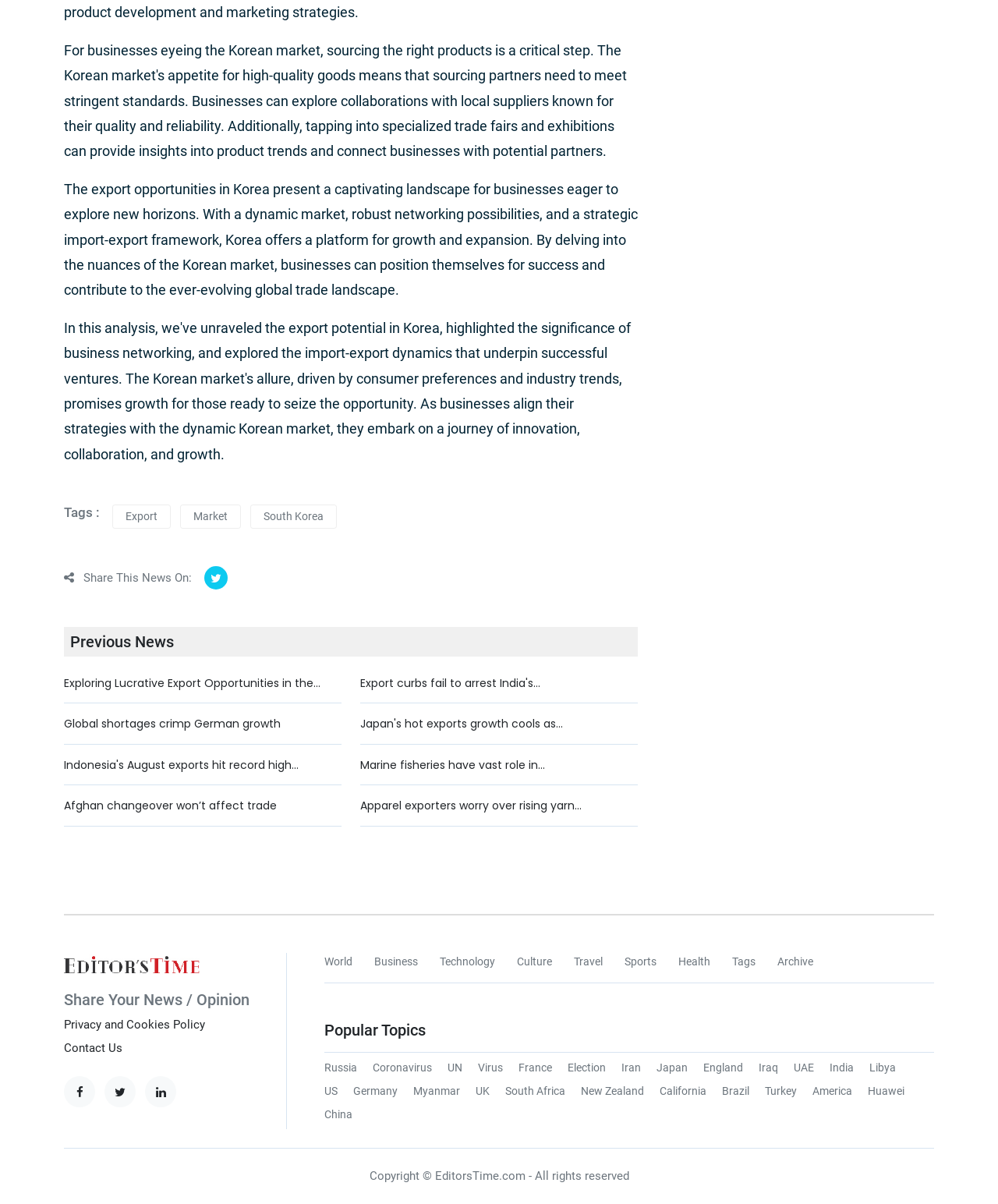Locate the bounding box coordinates of the clickable region to complete the following instruction: "Click on the 'World' topic."

[0.325, 0.792, 0.353, 0.805]